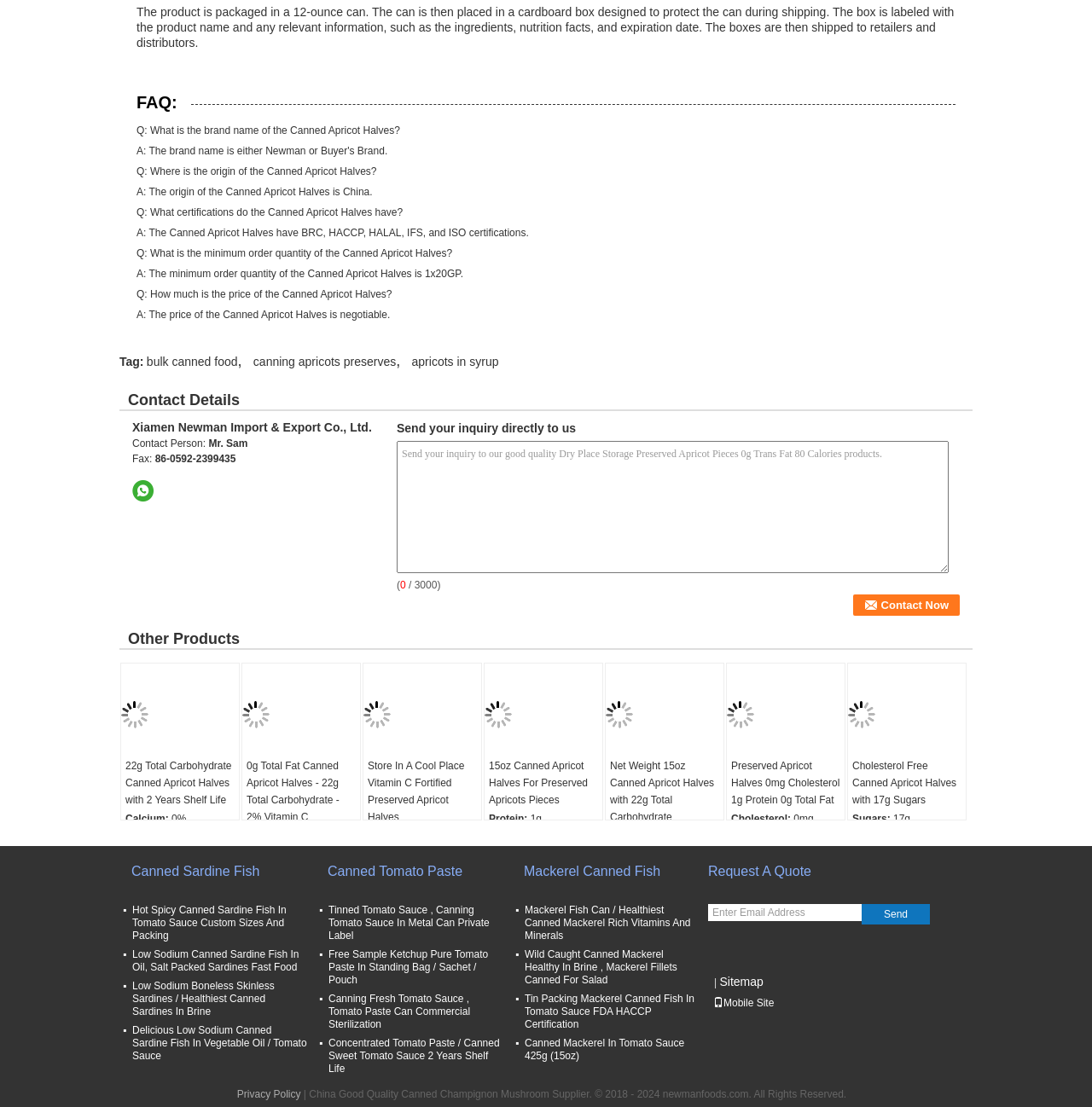Please give the bounding box coordinates of the area that should be clicked to fulfill the following instruction: "Check the contact information of Mr. Sam". The coordinates should be in the format of four float numbers from 0 to 1, i.e., [left, top, right, bottom].

[0.191, 0.395, 0.227, 0.406]